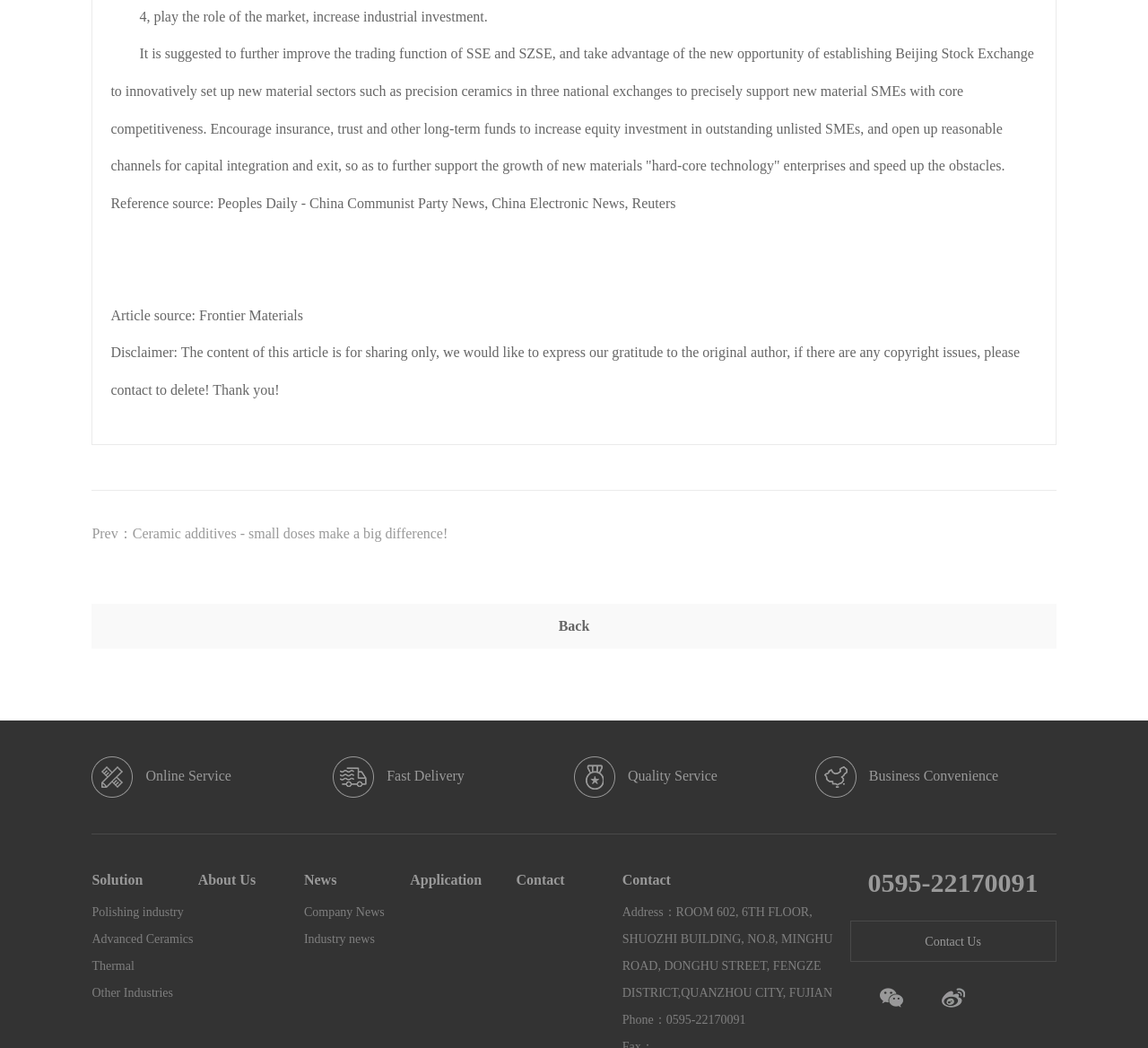Determine the bounding box for the HTML element described here: "Thermal conductivity industry". The coordinates should be given as [left, top, right, bottom] with each number being a float between 0 and 1.

[0.08, 0.91, 0.172, 0.935]